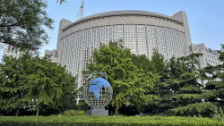What is the atmosphere depicted in the image?
Provide a fully detailed and comprehensive answer to the question.

The image captures a moment of tranquility against the backdrop of a bustling city, showcasing a peaceful atmosphere amidst the hustle and bustle of urban life.